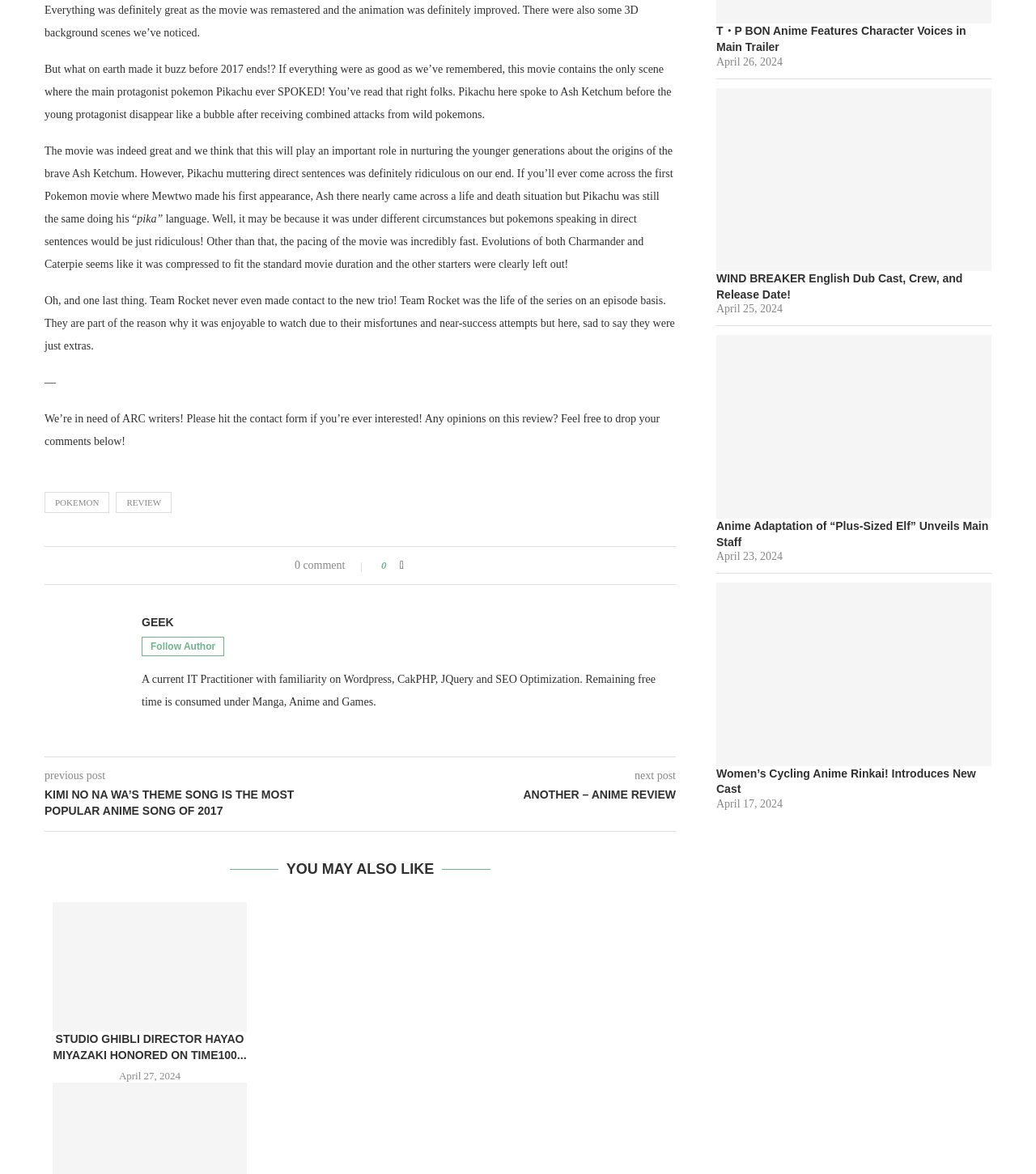Based on the visual content of the image, answer the question thoroughly: What is the date of the 'WIND BREAKER English Dub Cast, Crew, and Release Date!' news?

The date of the news can be determined by reading the text content of the webpage, specifically the time element with ID 551, which displays the text 'April 25, 2024'.